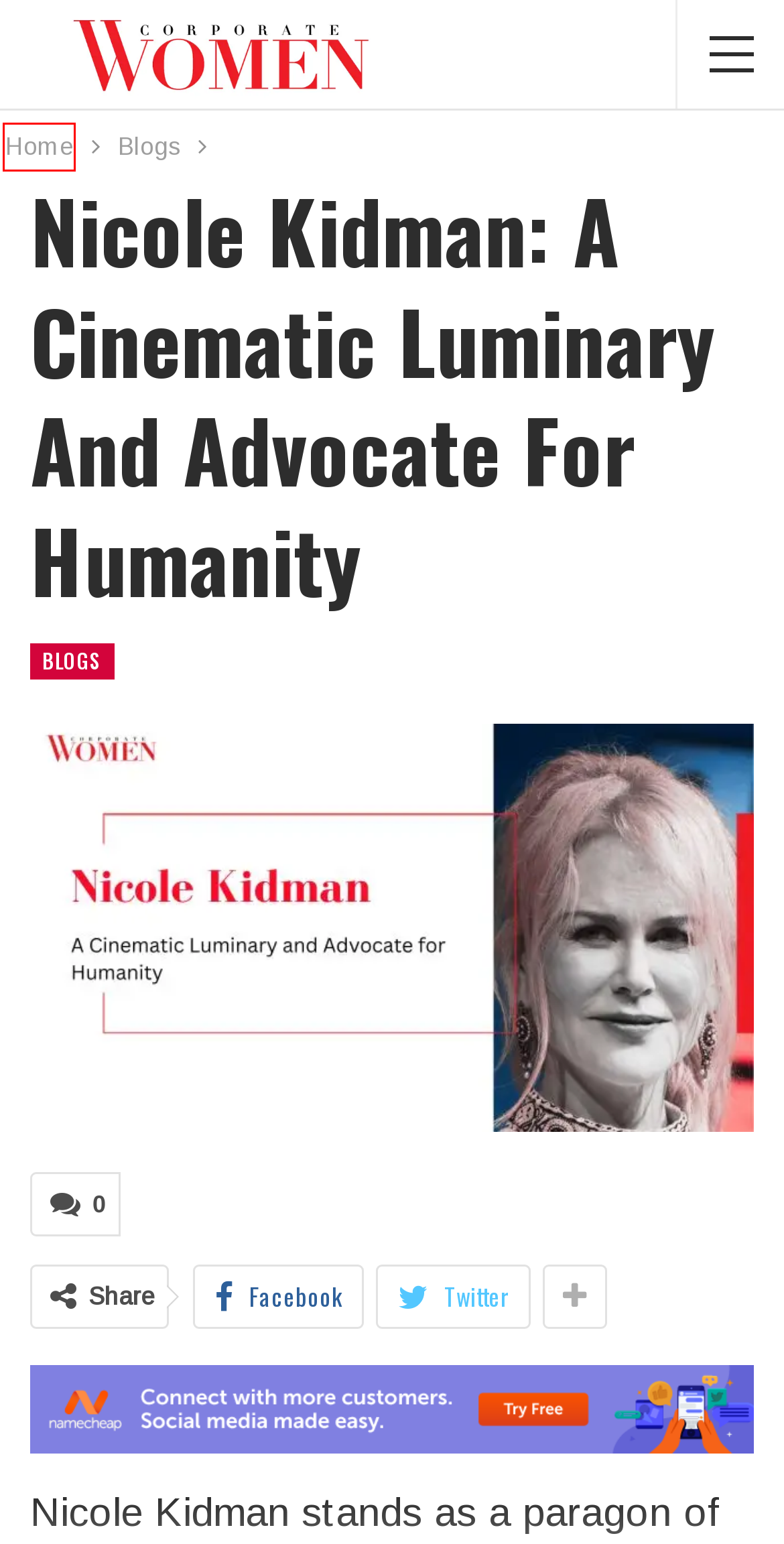You see a screenshot of a webpage with a red bounding box surrounding an element. Pick the webpage description that most accurately represents the new webpage after interacting with the element in the red bounding box. The options are:
A. Blogs Archives - The Corporate Women
B. Business Archives - The Corporate Women
C. Success Stories Archives - The Corporate Women
D. Hollywood Actress Archives - The Corporate Women
E. Front Page - The Corporate Women
F. Magazine - The Corporate Women
G. Salma Hayek: An Empowered Actress and Advocate for Change - The Corporate Women
H. 10 Inspiring Women Leaders in Indian Corporate History - The Corporate Women

E